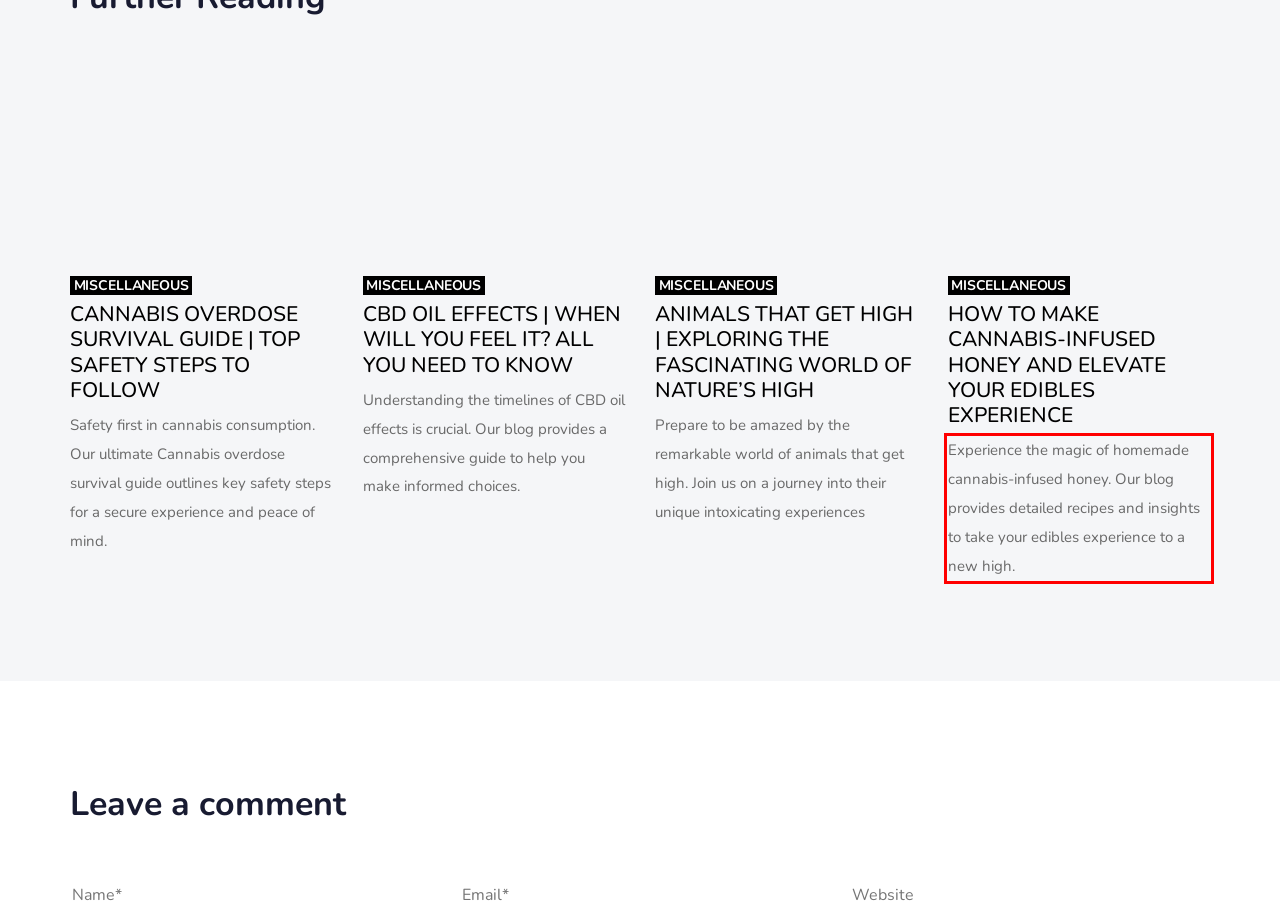Within the provided webpage screenshot, find the red rectangle bounding box and perform OCR to obtain the text content.

Experience the magic of homemade cannabis-infused honey. Our blog provides detailed recipes and insights to take your edibles experience to a new high.